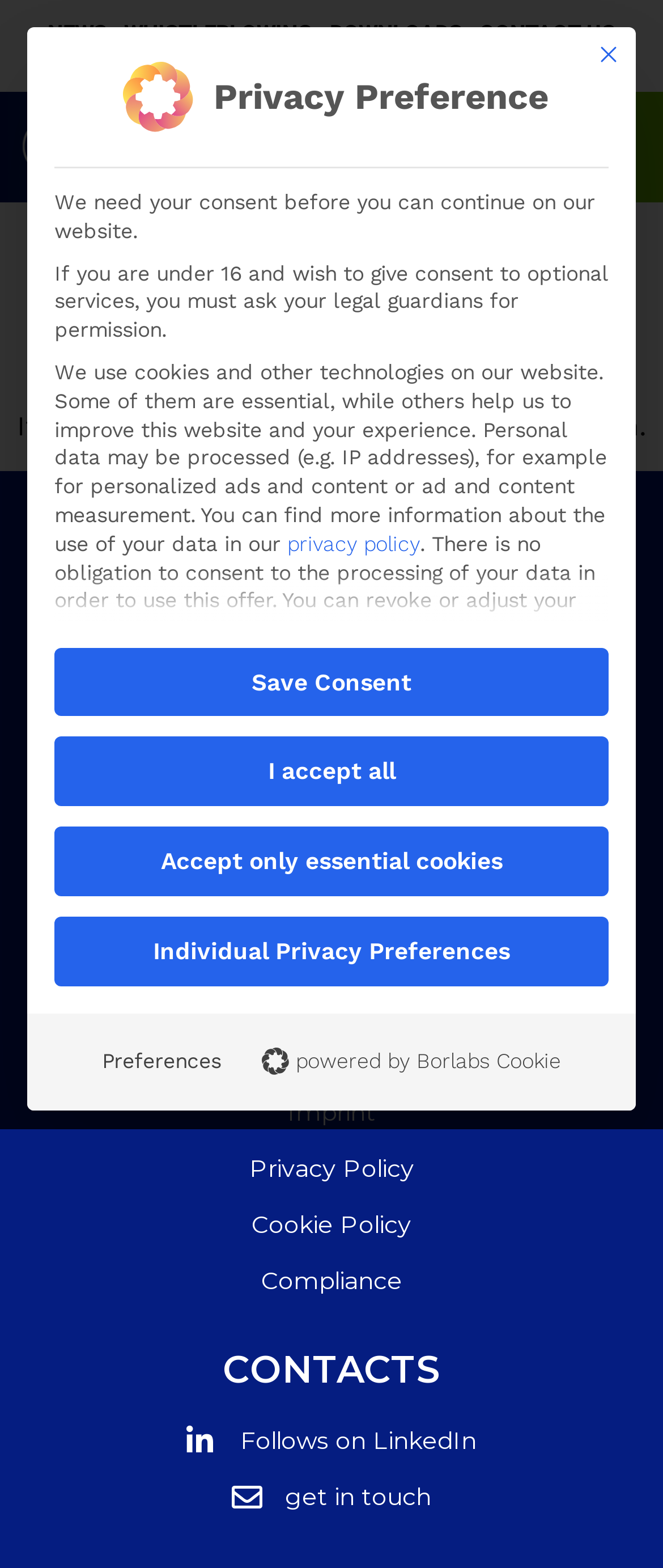Find the bounding box coordinates of the clickable area required to complete the following action: "Fill out the membership form".

None